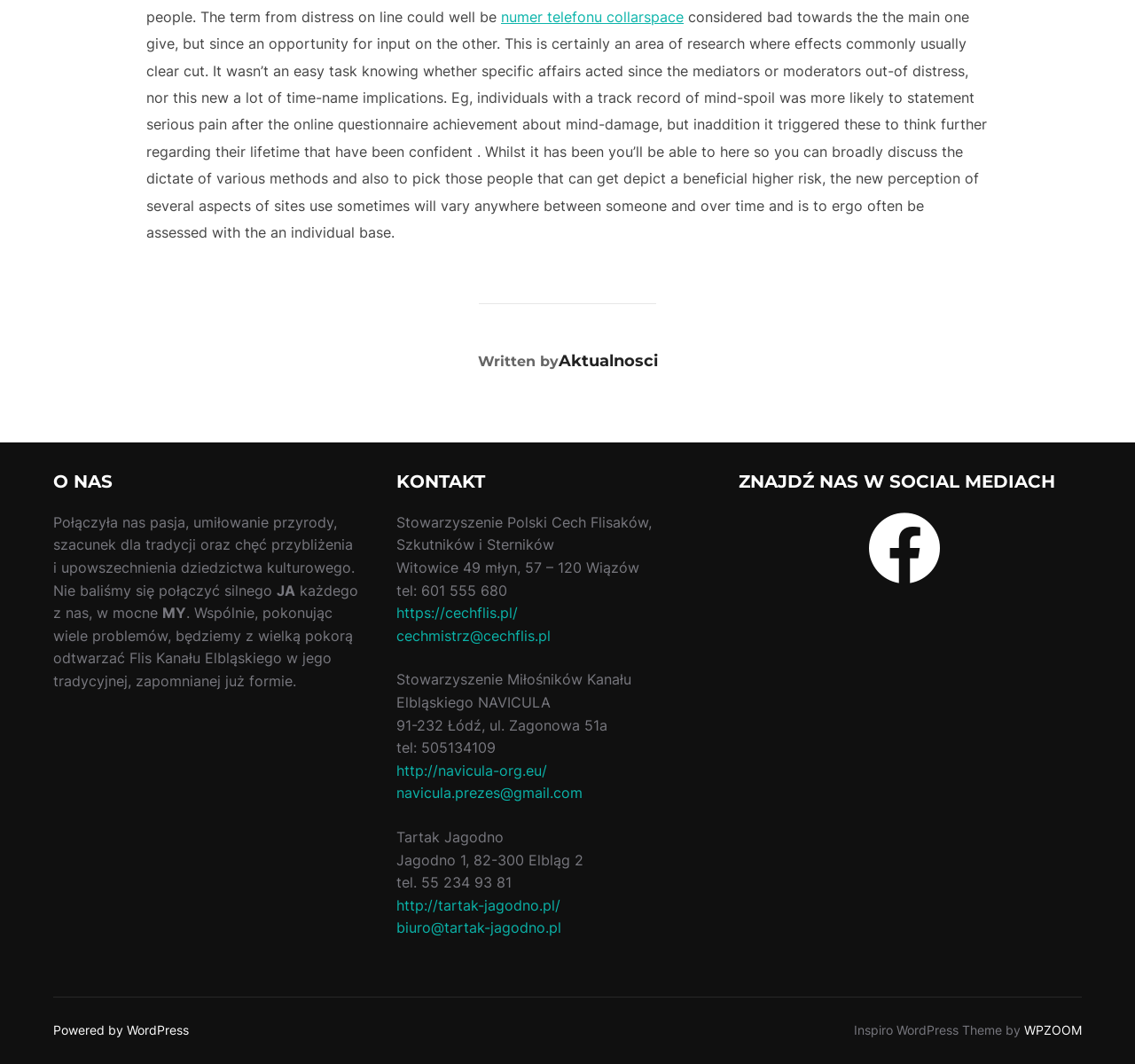Using the element description: "http://navicula-org.eu/", determine the bounding box coordinates. The coordinates should be in the format [left, top, right, bottom], with values between 0 and 1.

[0.349, 0.716, 0.482, 0.732]